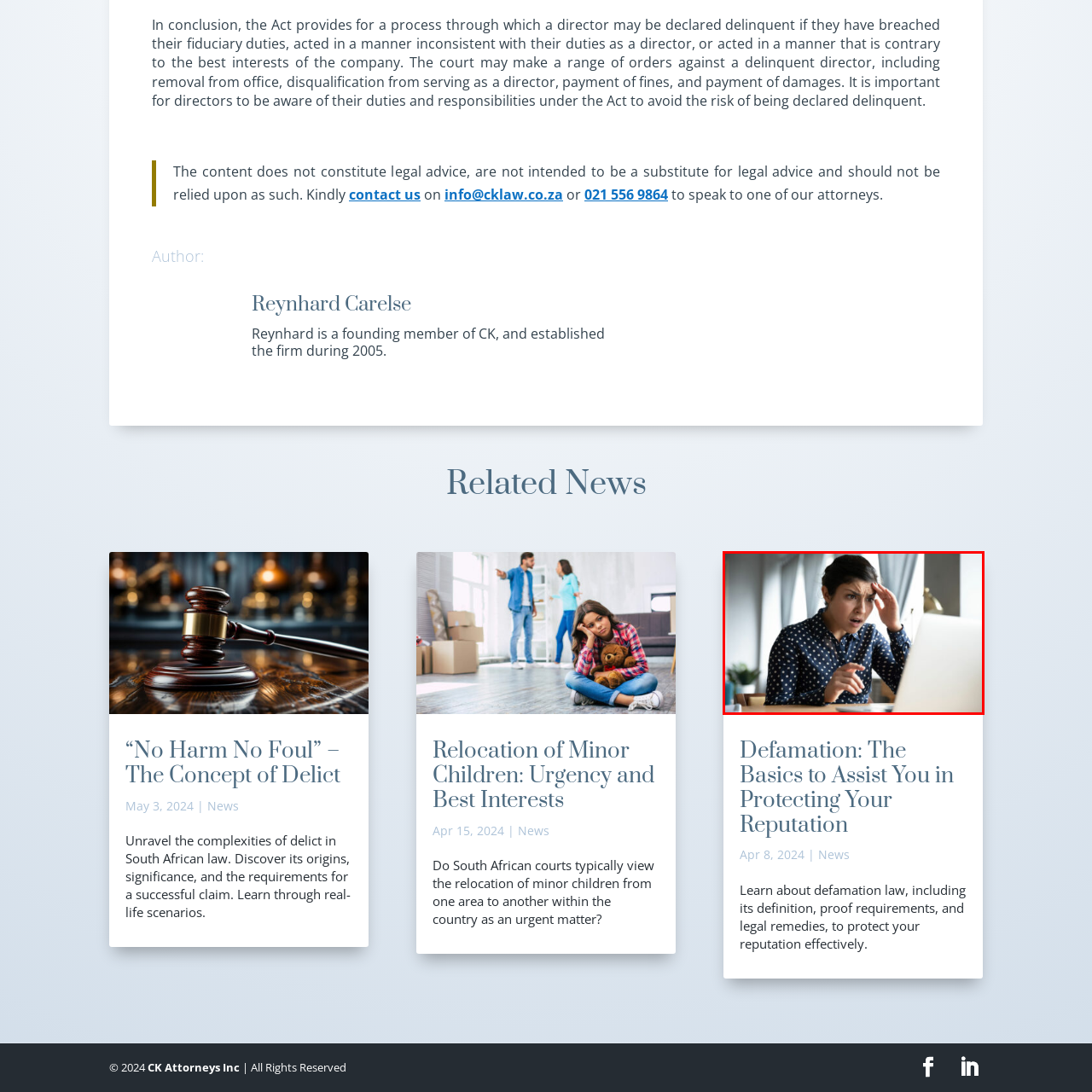Examine the red-bounded region in the image and describe it in detail.

In a moment of intense concentration, a young woman reacts with surprise and concern while looking at her laptop screen. She is seated at a wooden table, dressed in a button-up shirt adorned with white polka dots against a darker background. Her expression conveys a mix of confusion and urgency, with one hand pressed against her forehead as if trying to comprehend unexpected information. In the background, soft natural light filters through sheer curtains, adding to the ambiance of the workspace. This scene captures a relatable moment of frustration or shock, likely in response to a challenging task or unexpected news encountered during her online activities.